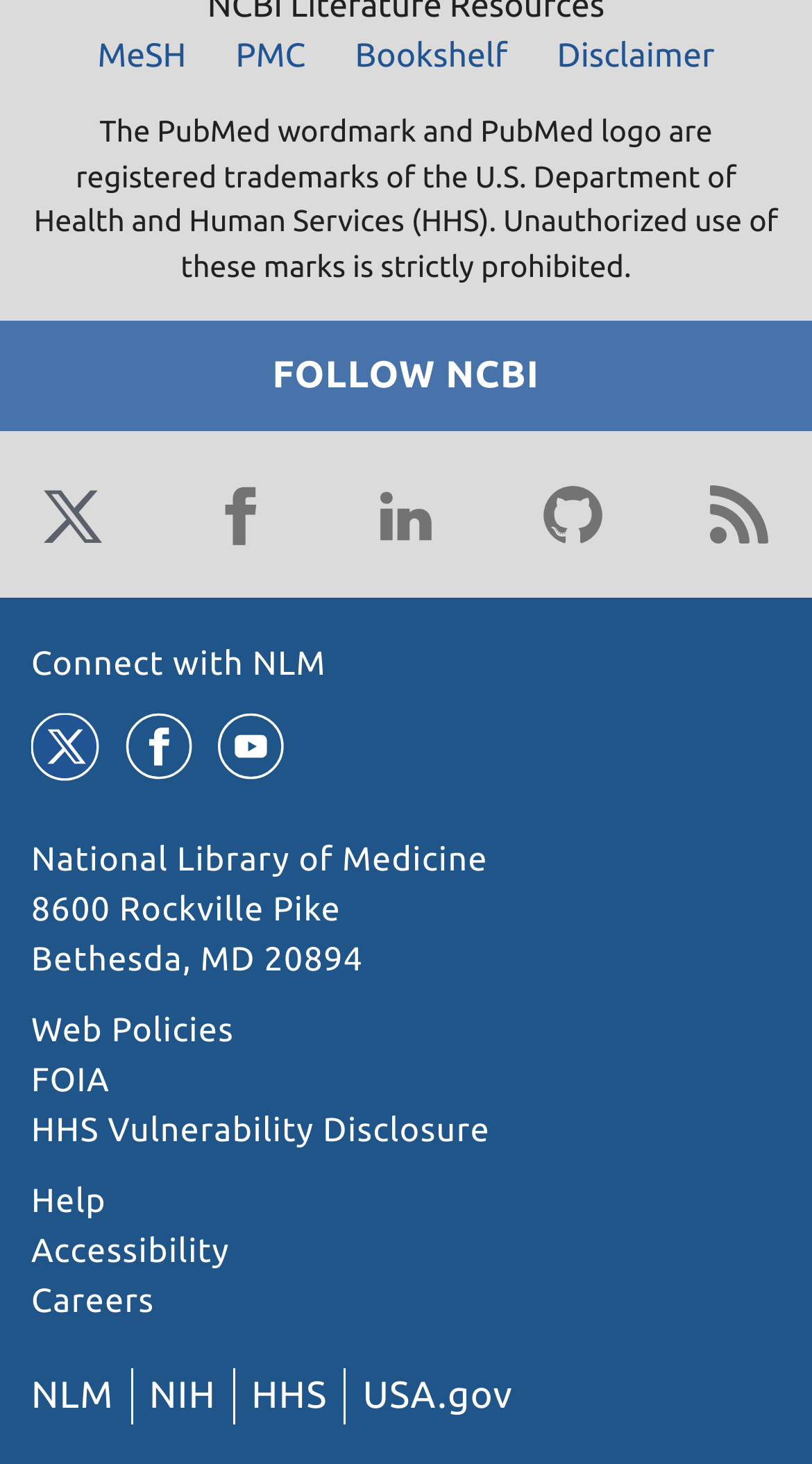Answer the question in one word or a short phrase:
What is the name of the department that owns the PubMed logo?

U.S. Department of Health and Human Services